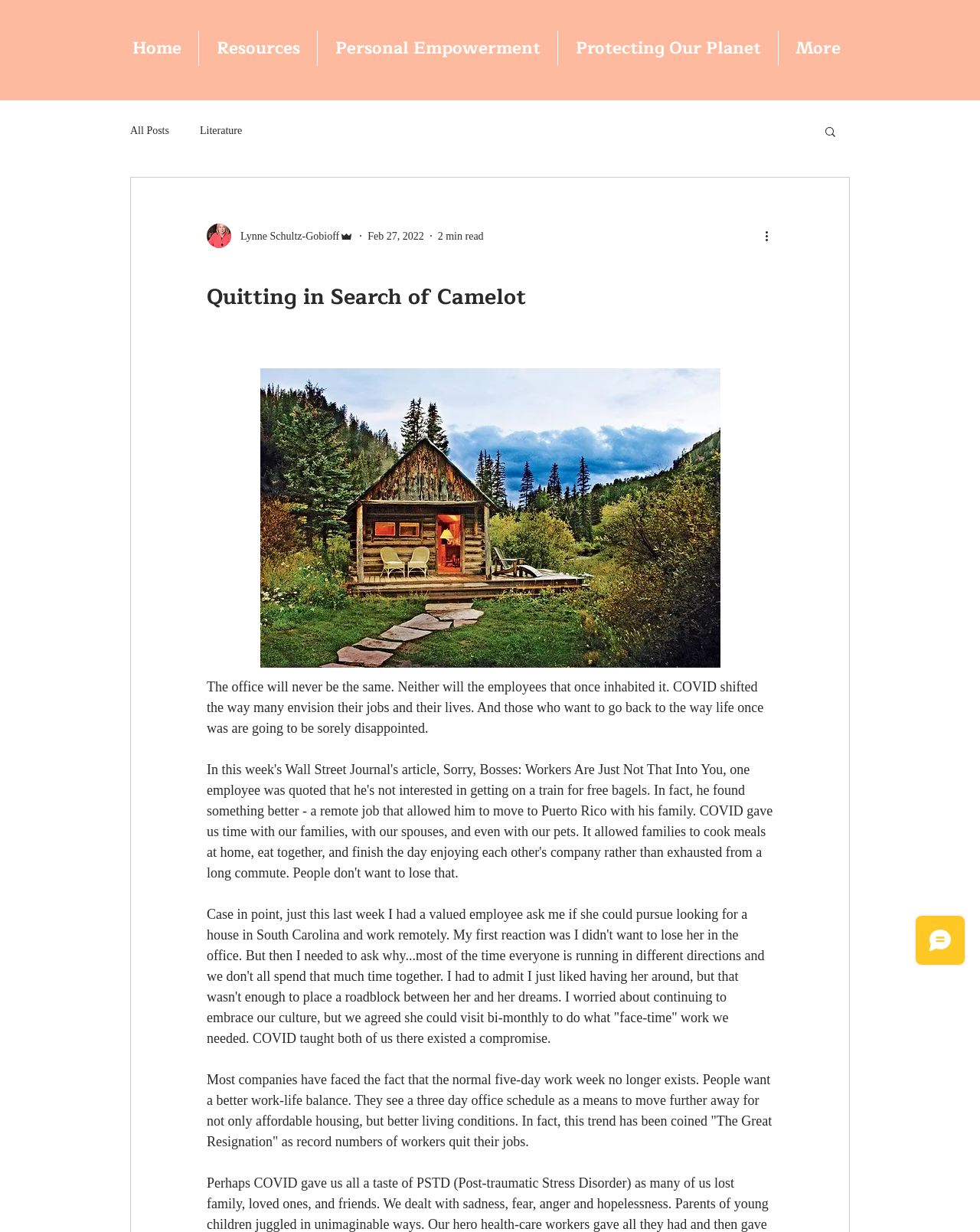Generate a comprehensive description of the webpage content.

The webpage appears to be a blog post titled "Quitting in Search of Camelot". At the top, there is a navigation menu with links to "Home", "Resources", "Personal Empowerment", "Protecting Our Planet", and "More". Below this, there is a secondary navigation menu related to the blog, with links to "All Posts" and "Literature". 

To the right of the secondary navigation menu, there is a search button accompanied by a small image. Below this, the author's picture and name, Lynne Schultz-Gobioff, are displayed, along with their role as an admin. The date of the post, "Feb 27, 2022", and the estimated read time, "2 min read", are also shown.

The main content of the blog post is divided into three paragraphs. The first paragraph discusses how COVID has changed the way people envision their jobs and lives. The second paragraph shares a personal anecdote about an employee asking to work remotely and the compromise they reached. The third paragraph talks about the shift towards a better work-life balance and the trend of people quitting their jobs, known as "The Great Resignation".

At the bottom right of the page, there is a button with more actions and an iframe for Wix Chat.